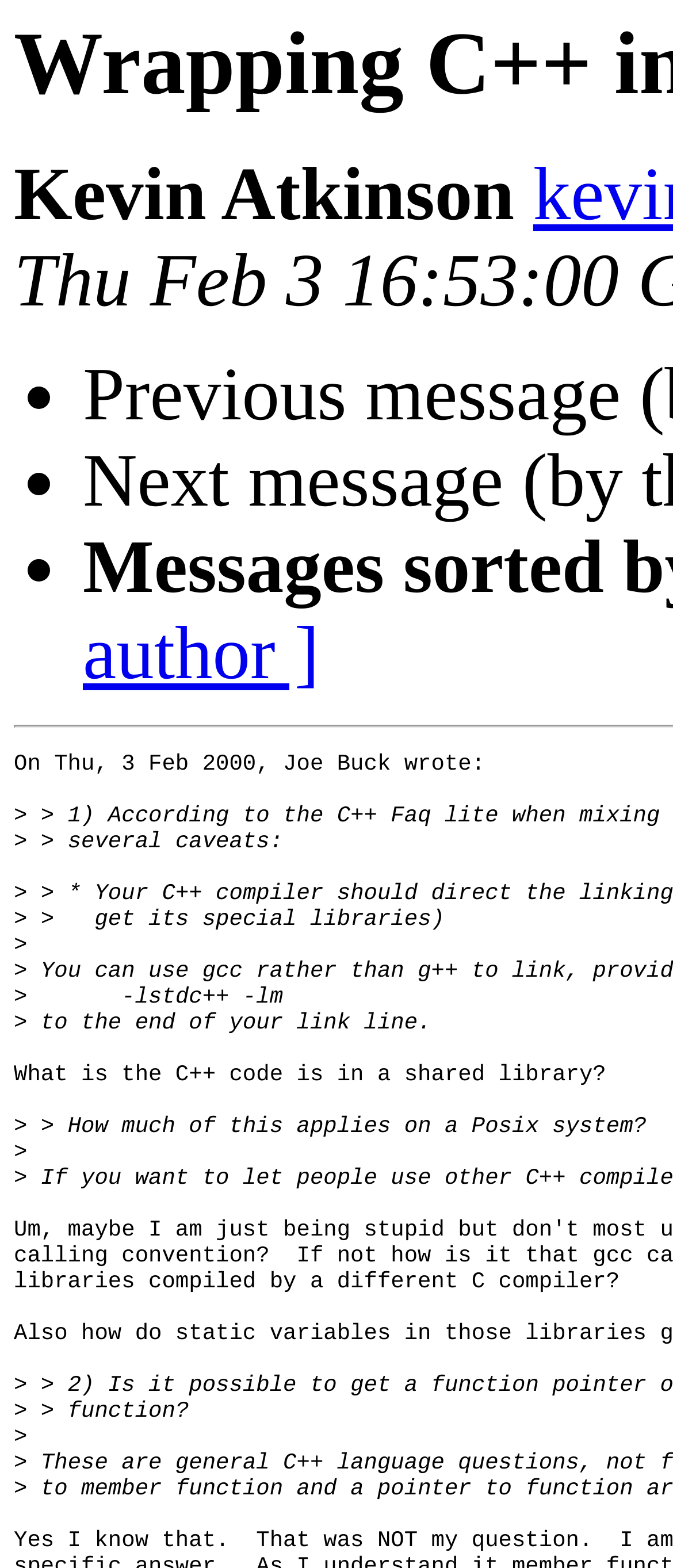What is the primary heading on this webpage?

Wrapping C++ in C.